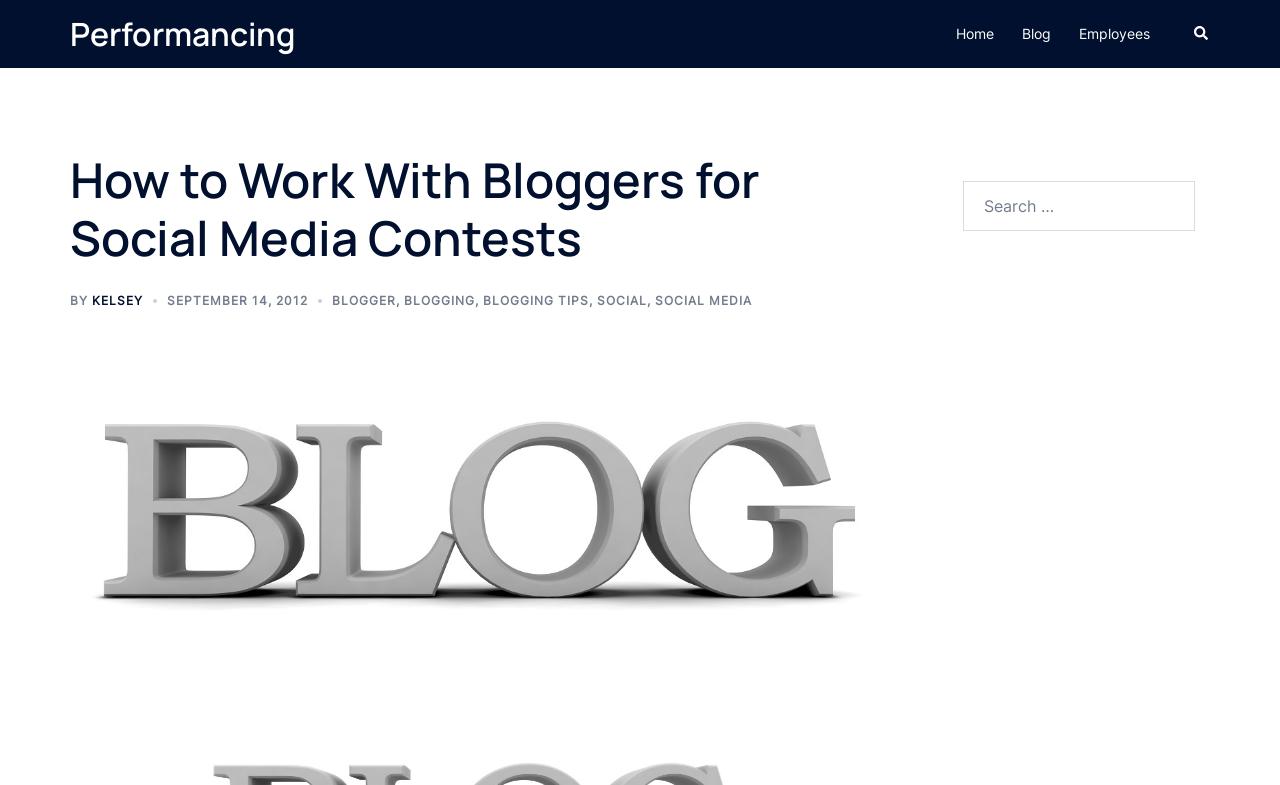What is the purpose of the search bar?
Provide a one-word or short-phrase answer based on the image.

Search for content